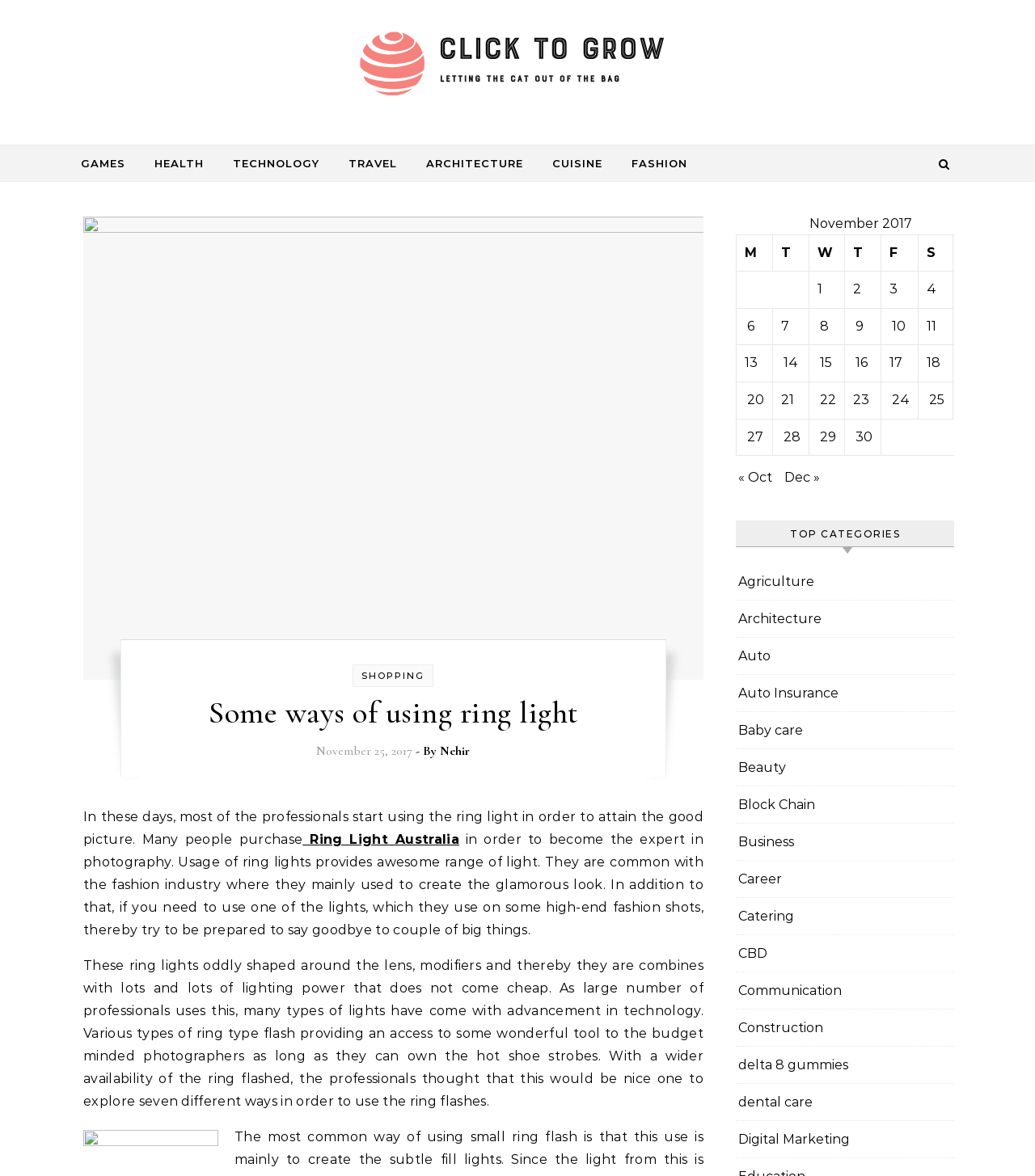Using the details from the image, please elaborate on the following question: What is the topic of the post?

The topic of the post can be inferred from the content of the post, which discusses the usage of ring lights in photography and their benefits.